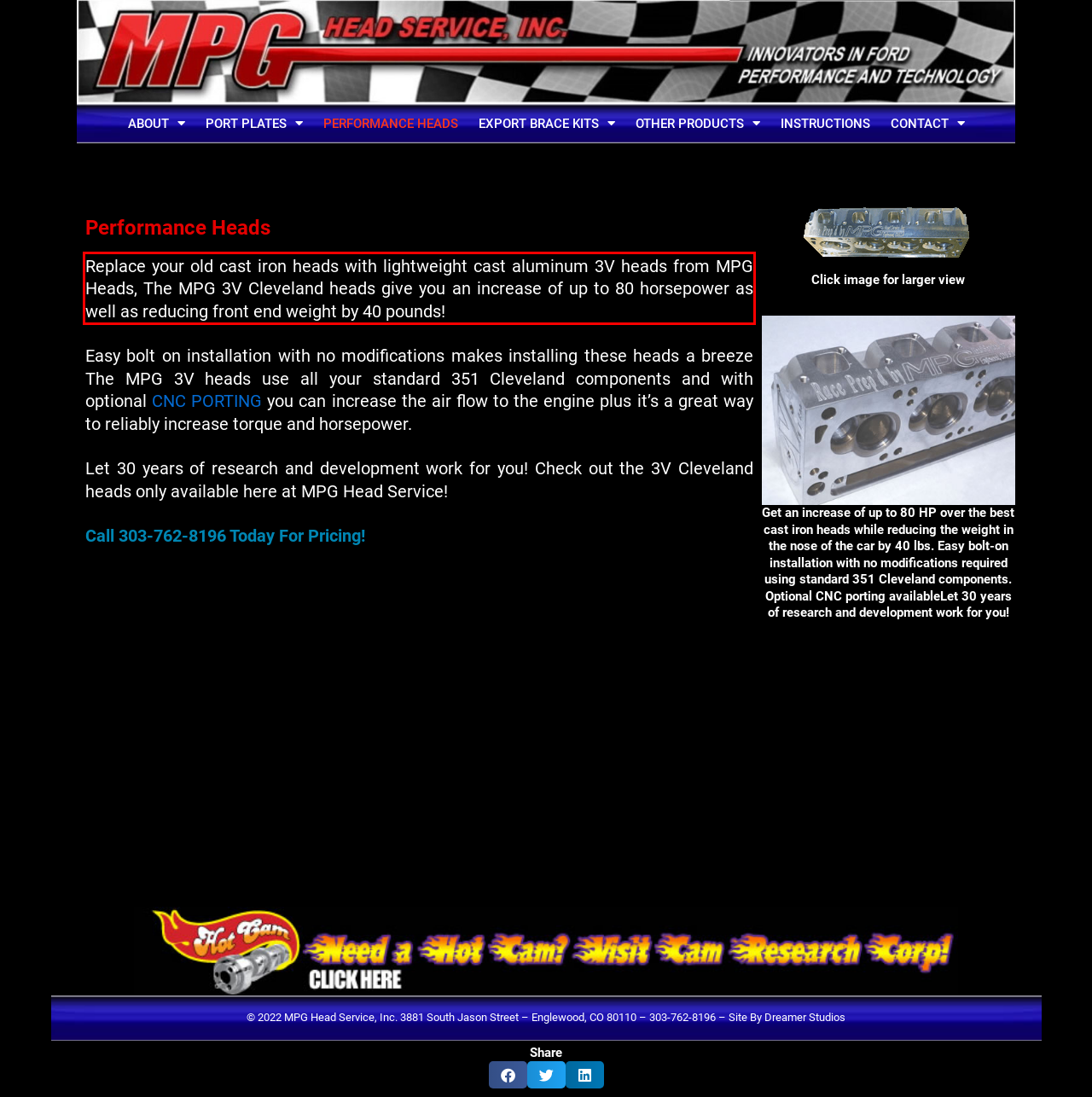Please examine the webpage screenshot and extract the text within the red bounding box using OCR.

Replace your old cast iron heads with lightweight cast aluminum 3V heads from MPG Heads, The MPG 3V Cleveland heads give you an increase of up to 80 horsepower as well as reducing front end weight by 40 pounds!